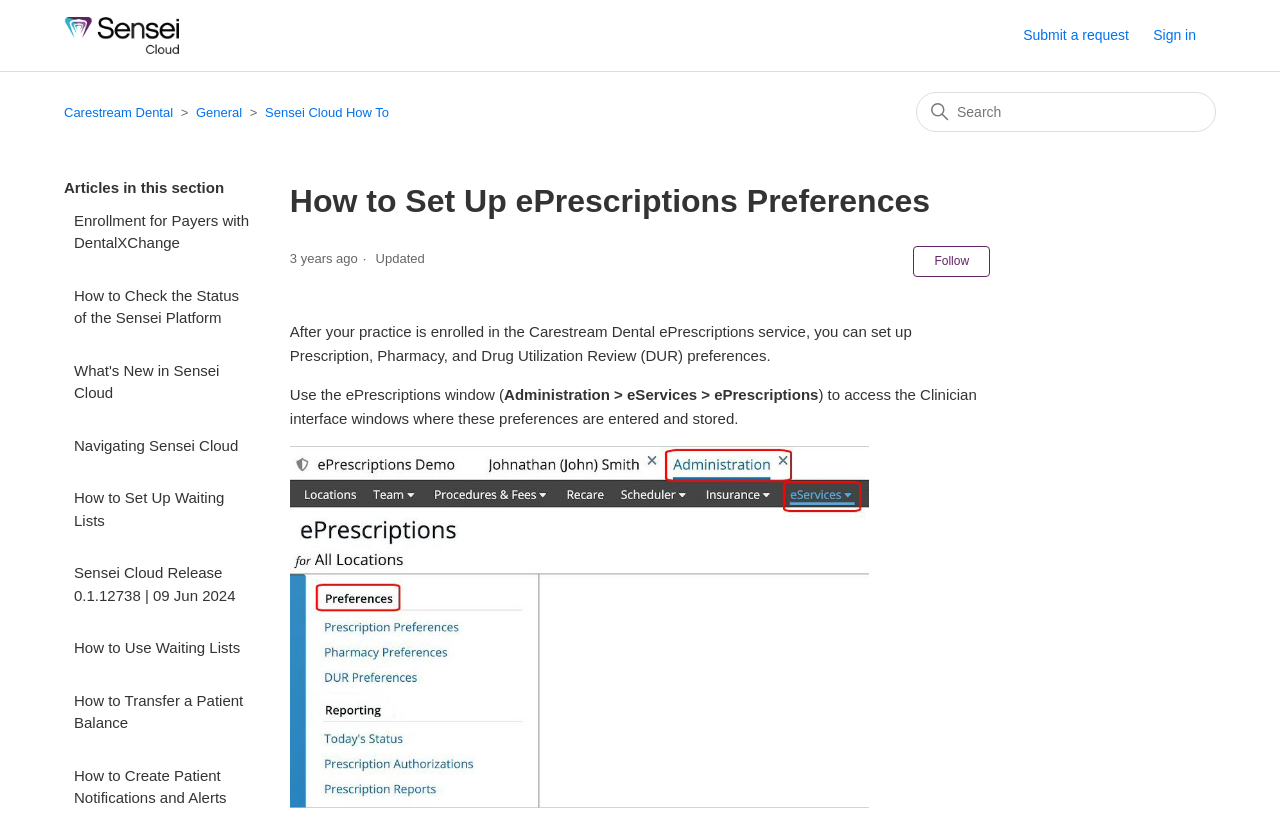Where can the Clinician interface windows be accessed?
Please provide a comprehensive answer to the question based on the webpage screenshot.

According to the webpage, the Clinician interface windows where the preferences are entered and stored can be accessed through the path 'Administration > eServices > ePrescriptions', which is mentioned in the text.